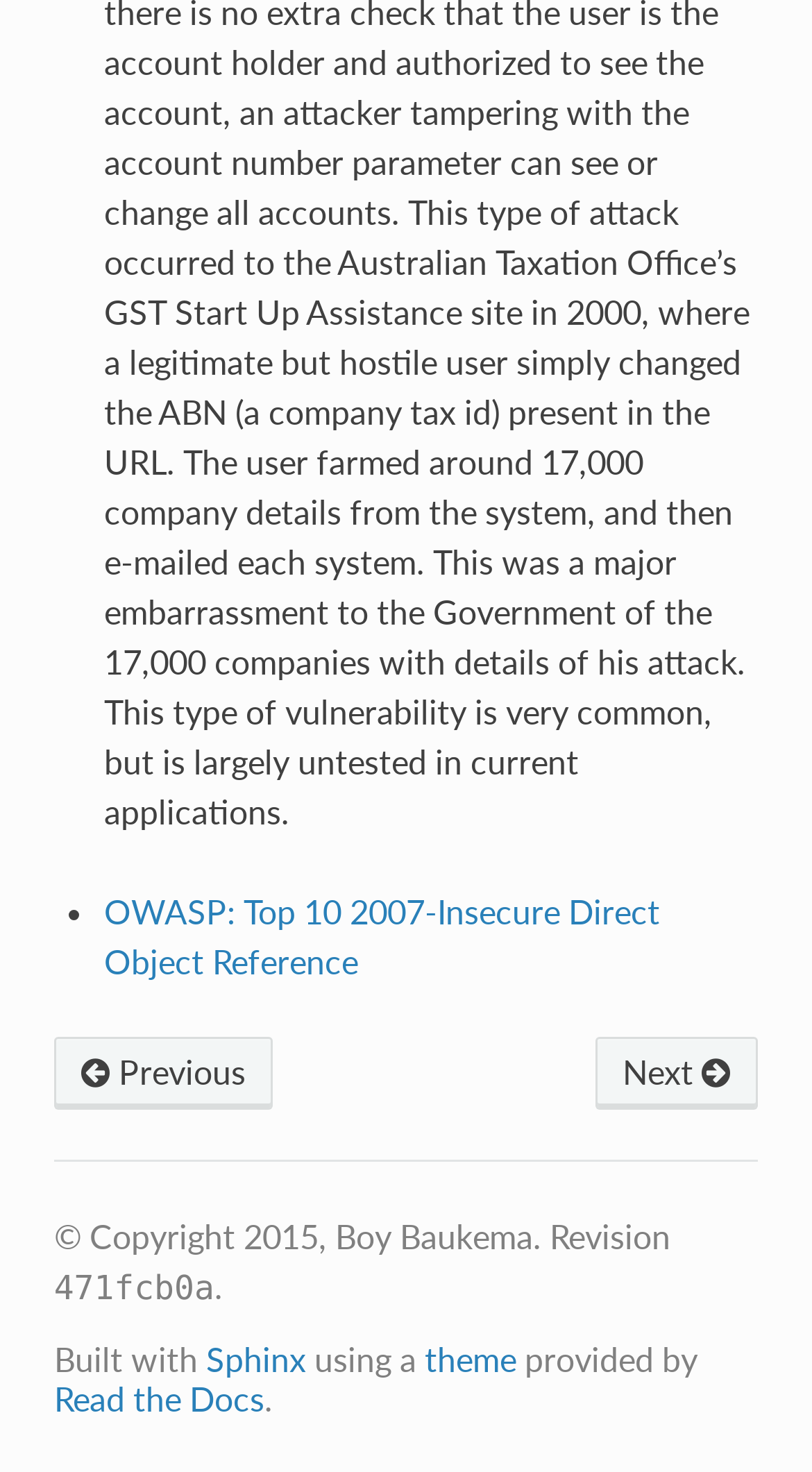What is the theme provider?
Refer to the image and answer the question using a single word or phrase.

Read the Docs